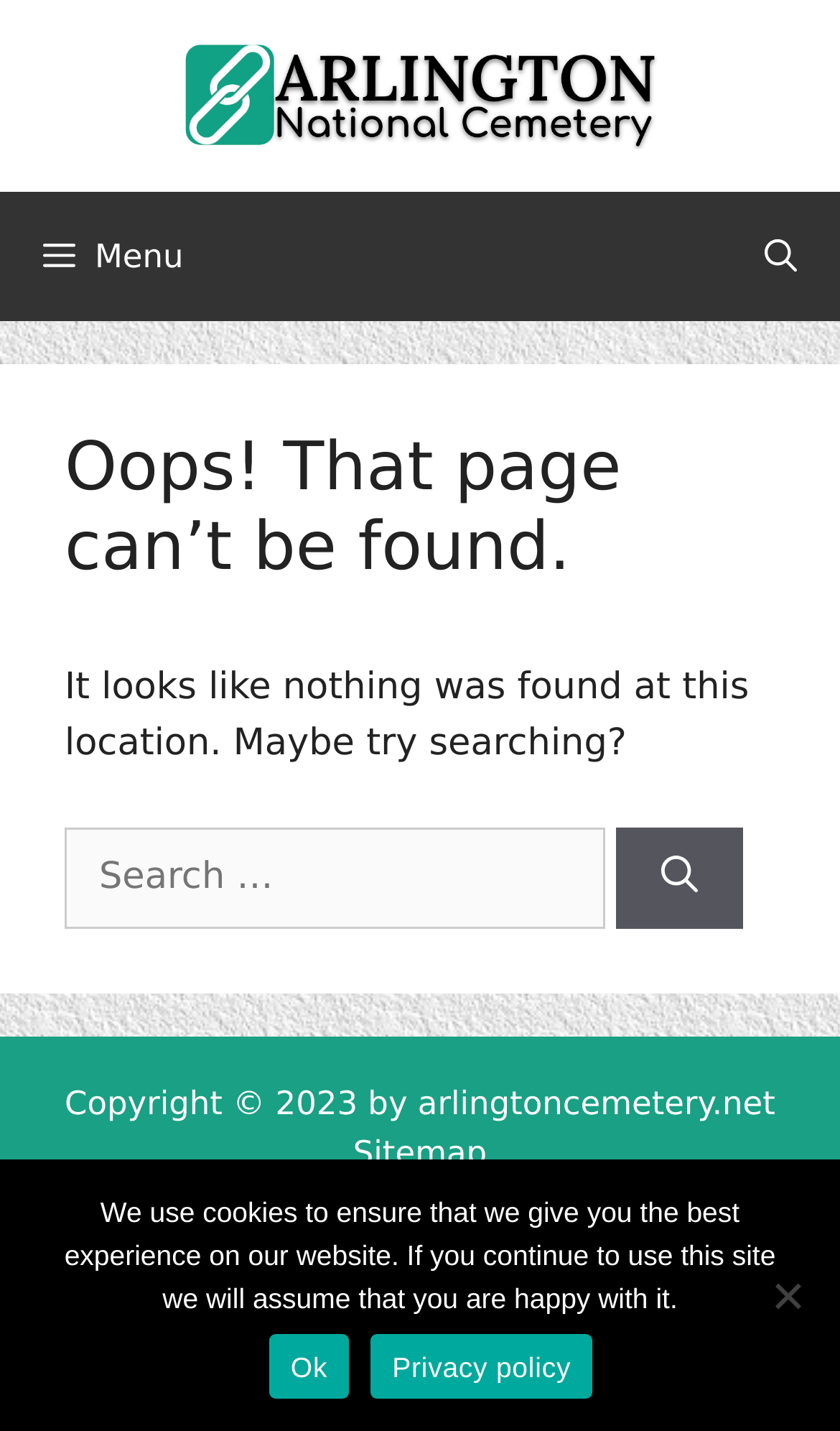Identify the bounding box coordinates of the clickable region necessary to fulfill the following instruction: "Open the menu". The bounding box coordinates should be four float numbers between 0 and 1, i.e., [left, top, right, bottom].

[0.0, 0.134, 0.27, 0.224]